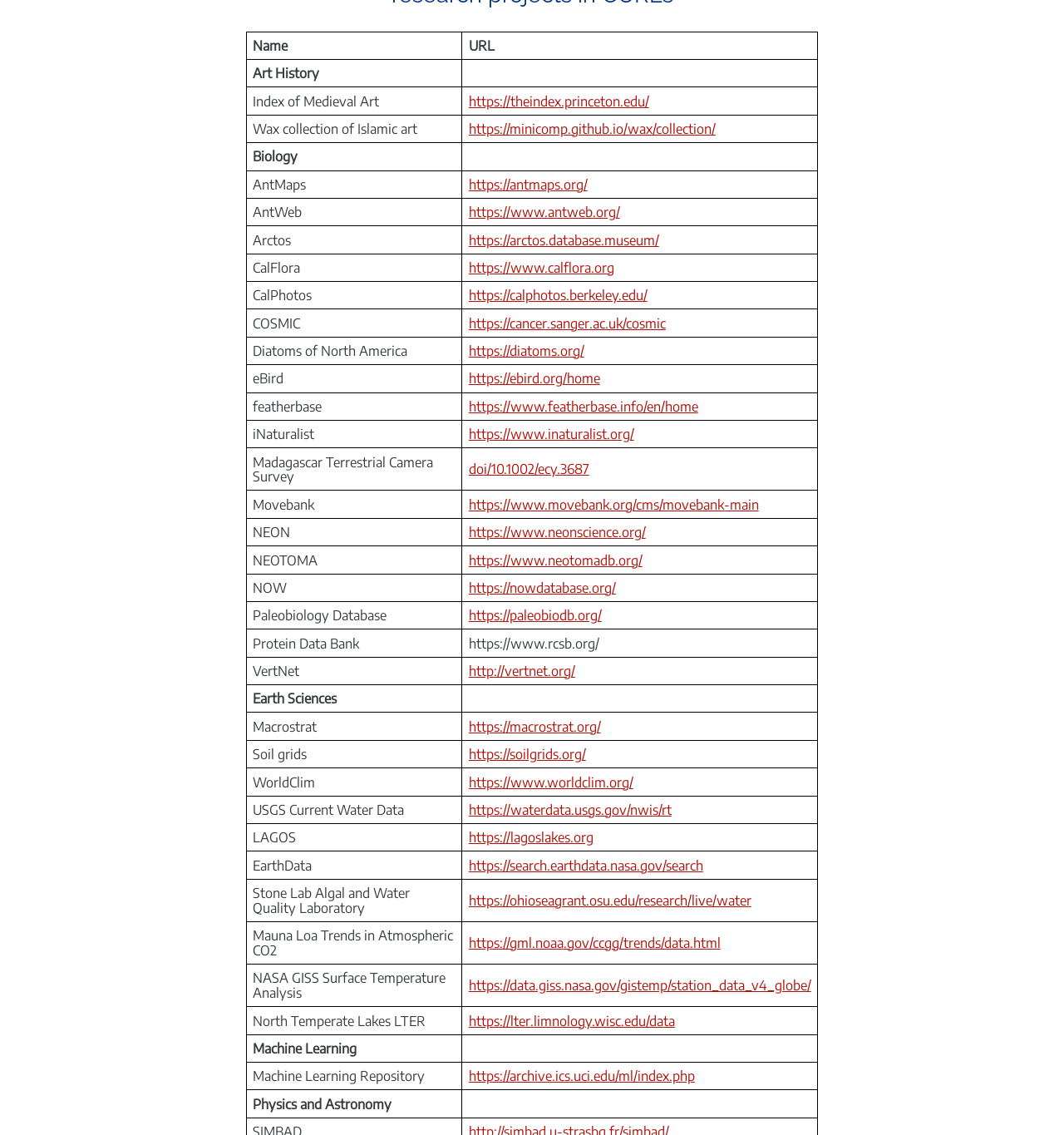Can you specify the bounding box coordinates of the area that needs to be clicked to fulfill the following instruction: "go to Index of Medieval Art"?

[0.434, 0.077, 0.768, 0.101]